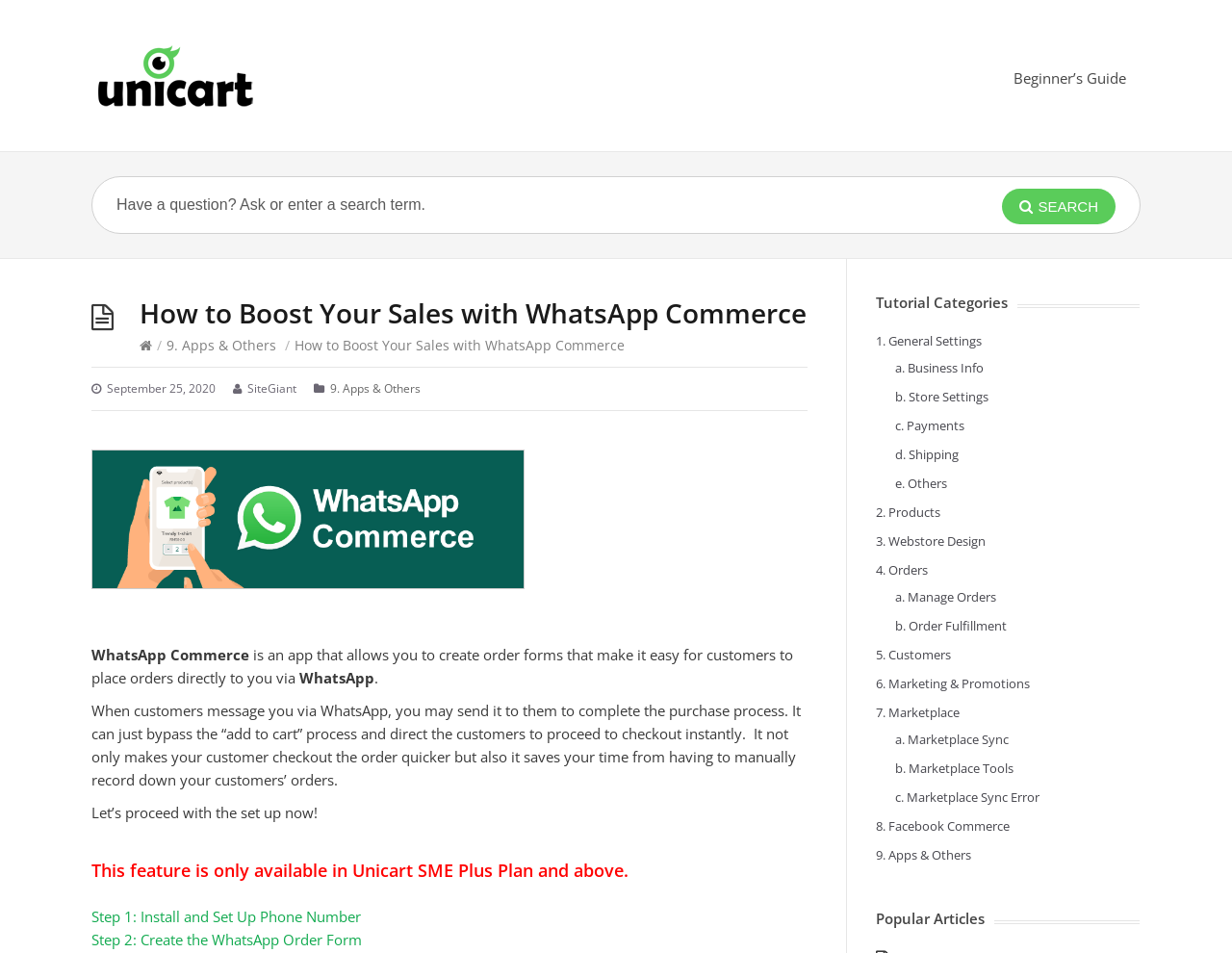What type of plan is required for WhatsApp Commerce?
Using the image as a reference, answer with just one word or a short phrase.

Unicart SME Plus Plan